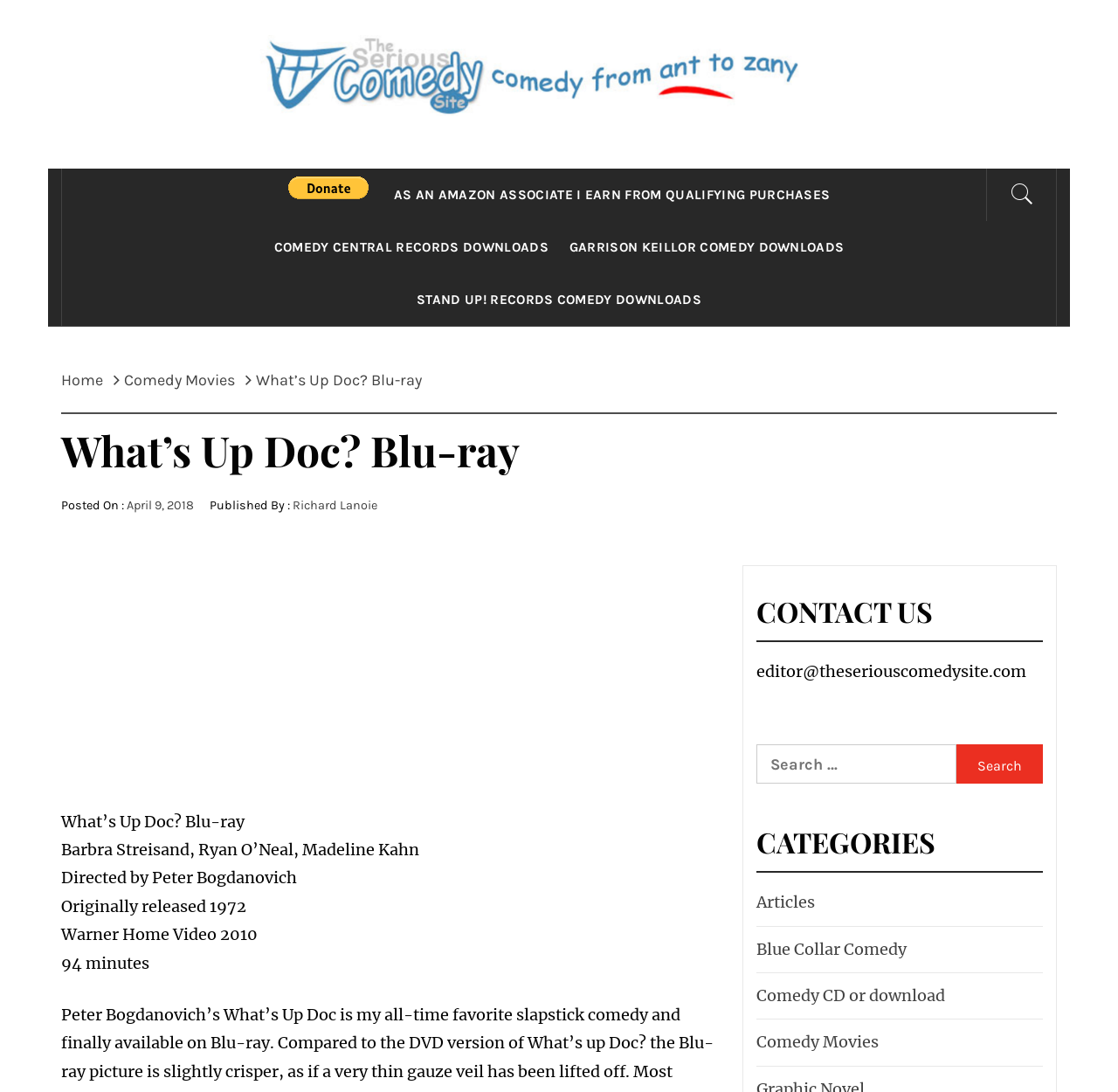What is the title of the Blu-ray being reviewed?
Examine the image and give a concise answer in one word or a short phrase.

What's Up Doc?